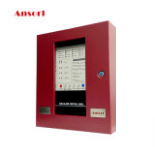Give a thorough description of the image, including any visible elements and their relationships.

This image showcases a sophisticated warning system designed for automotive safety. The device features a sleek, rectangular design with a vibrant red casing, giving it a modern and attention-grabbing appearance. On the front, there is a clearly visible control panel that includes a digital display, showcasing various settings and indicators, making it user-friendly for effective monitoring. The system is equipped with a prominent blue button, which likely activates or deactivates its features. Such advanced warning systems are critical for enhancing vehicle safety, alerting drivers to potential hazards, and ensuring reliable operation in demanding environments.